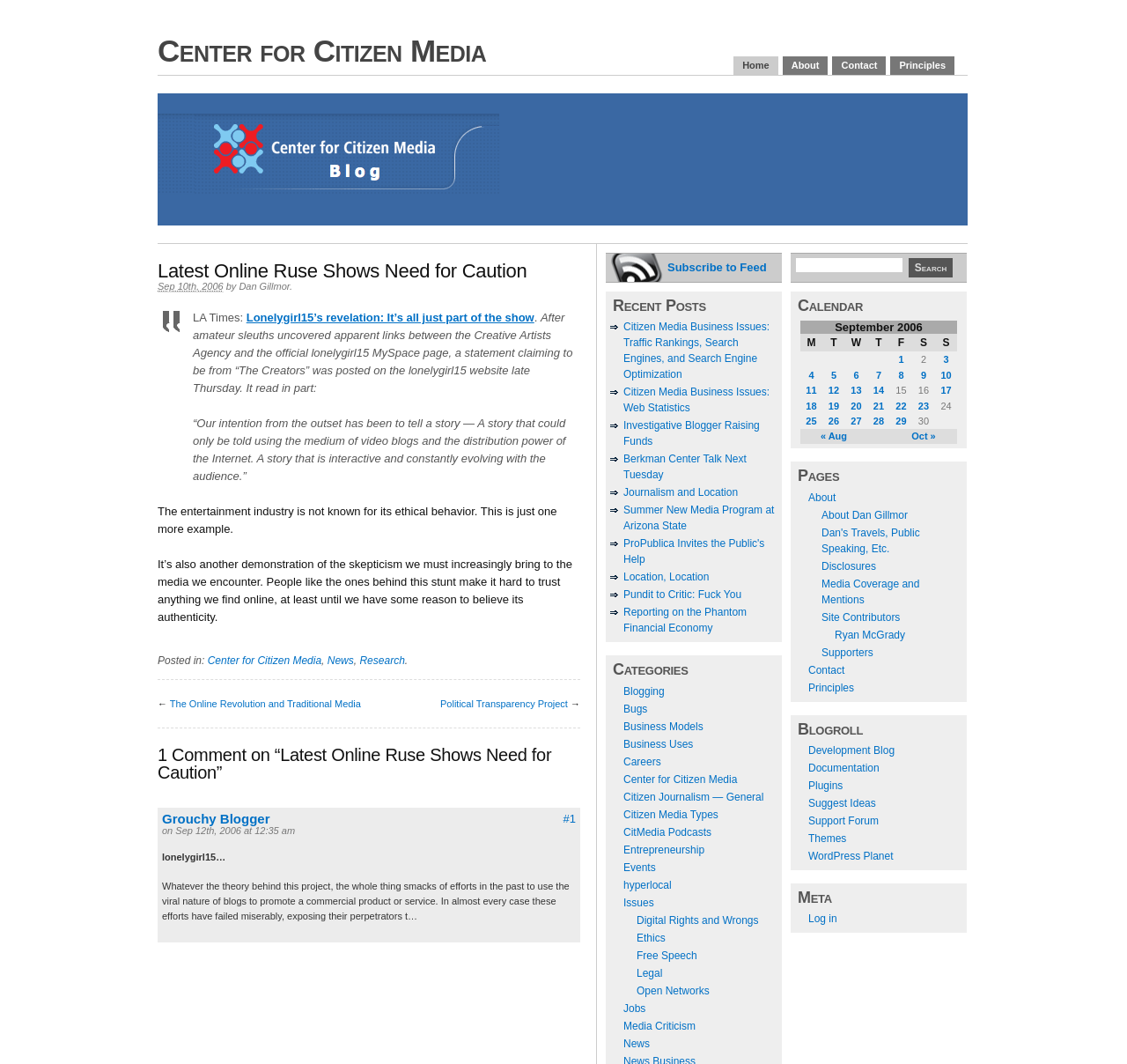What is the date of the latest post?
Using the image as a reference, give a one-word or short phrase answer.

Sep 10th, 2006